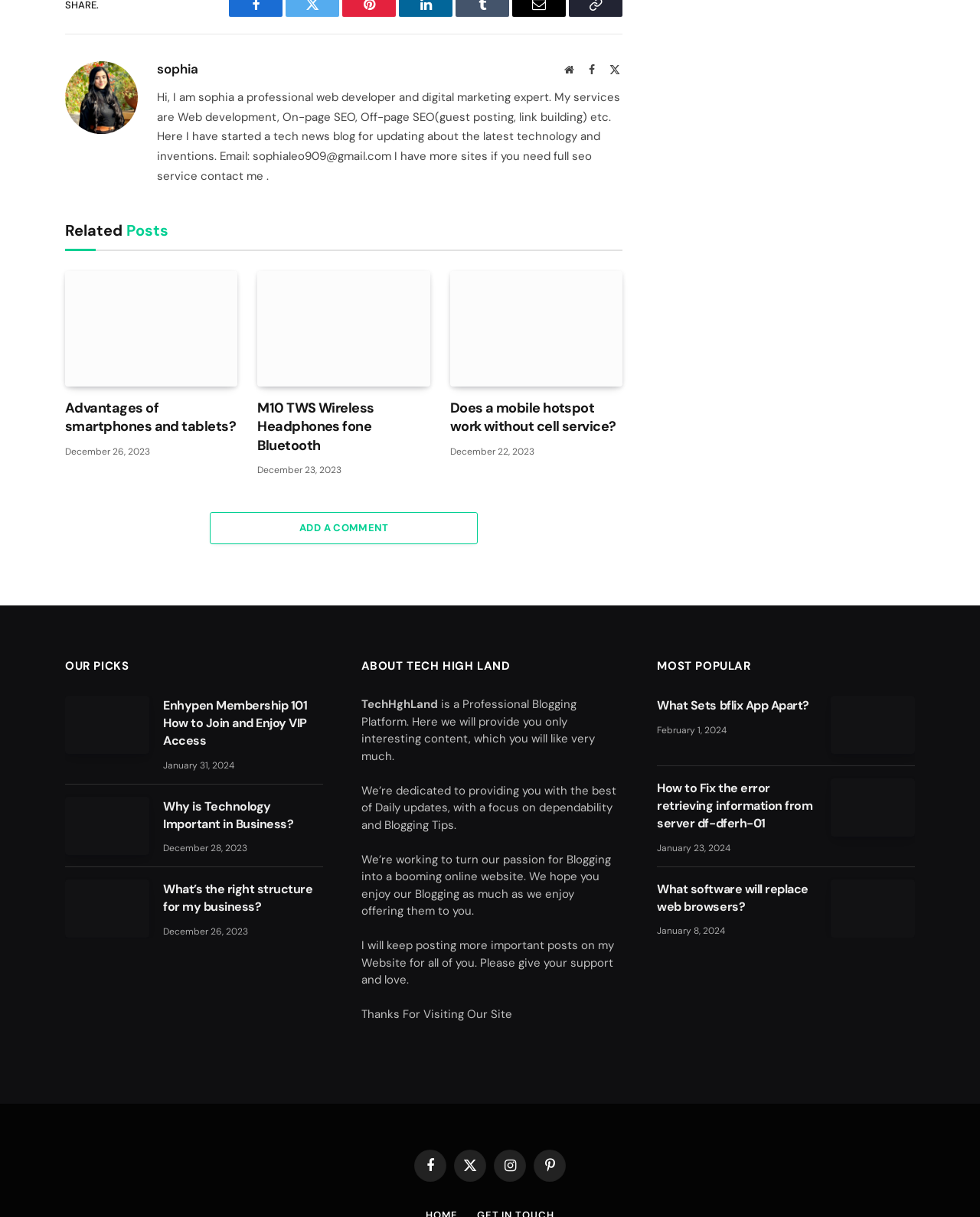Provide a brief response to the question below using a single word or phrase: 
What is the topic of the article with the image of bflix app?

What Sets bflix App Apart